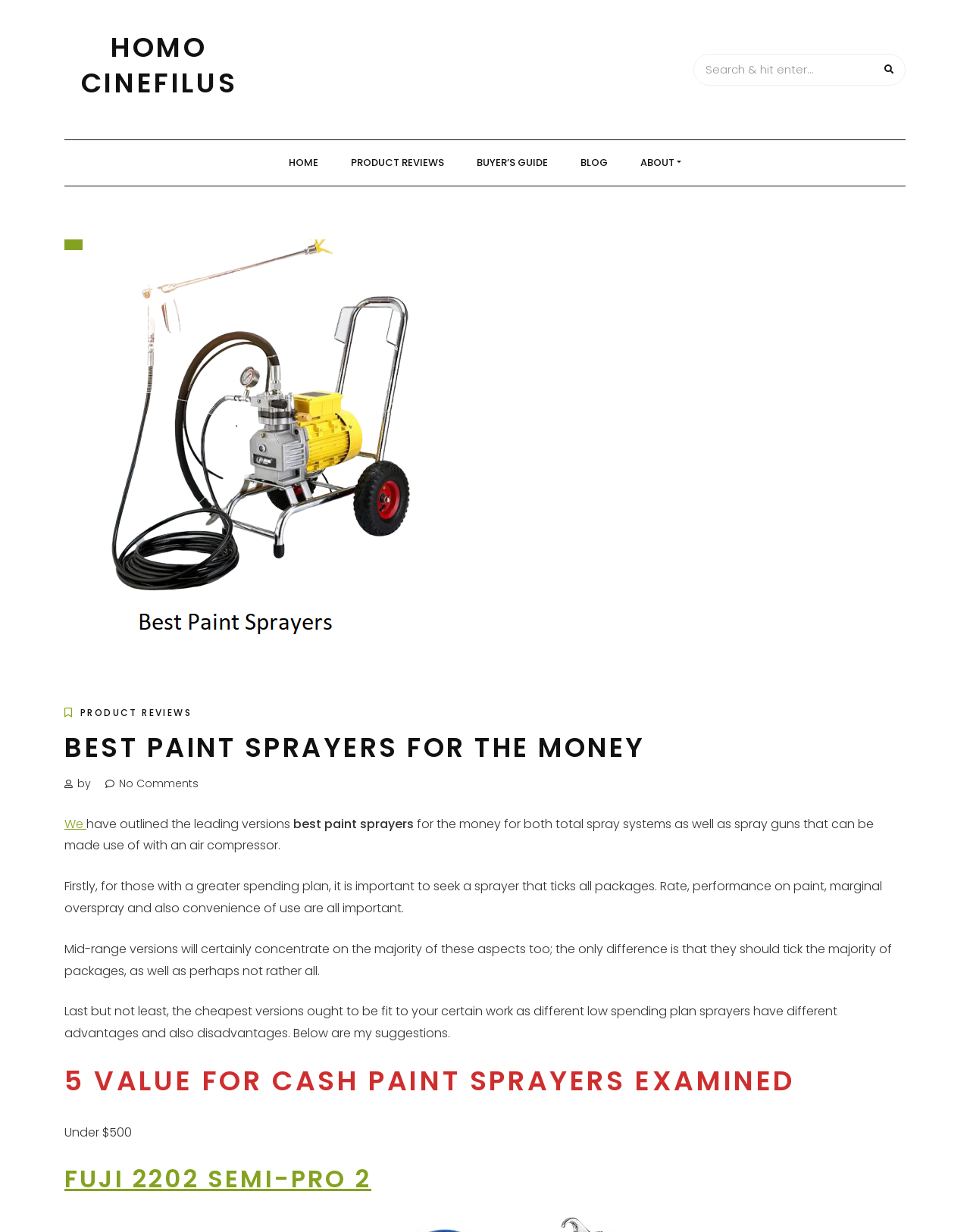From the image, can you give a detailed response to the question below:
What is the name of the first paint sprayer reviewed?

I looked at the section '5 VALUE FOR CASH PAINT SPRAYERS EXAMINED' and saw the heading 'FUJI 2202 SEMI-PRO 2', which is the name of the first paint sprayer reviewed.